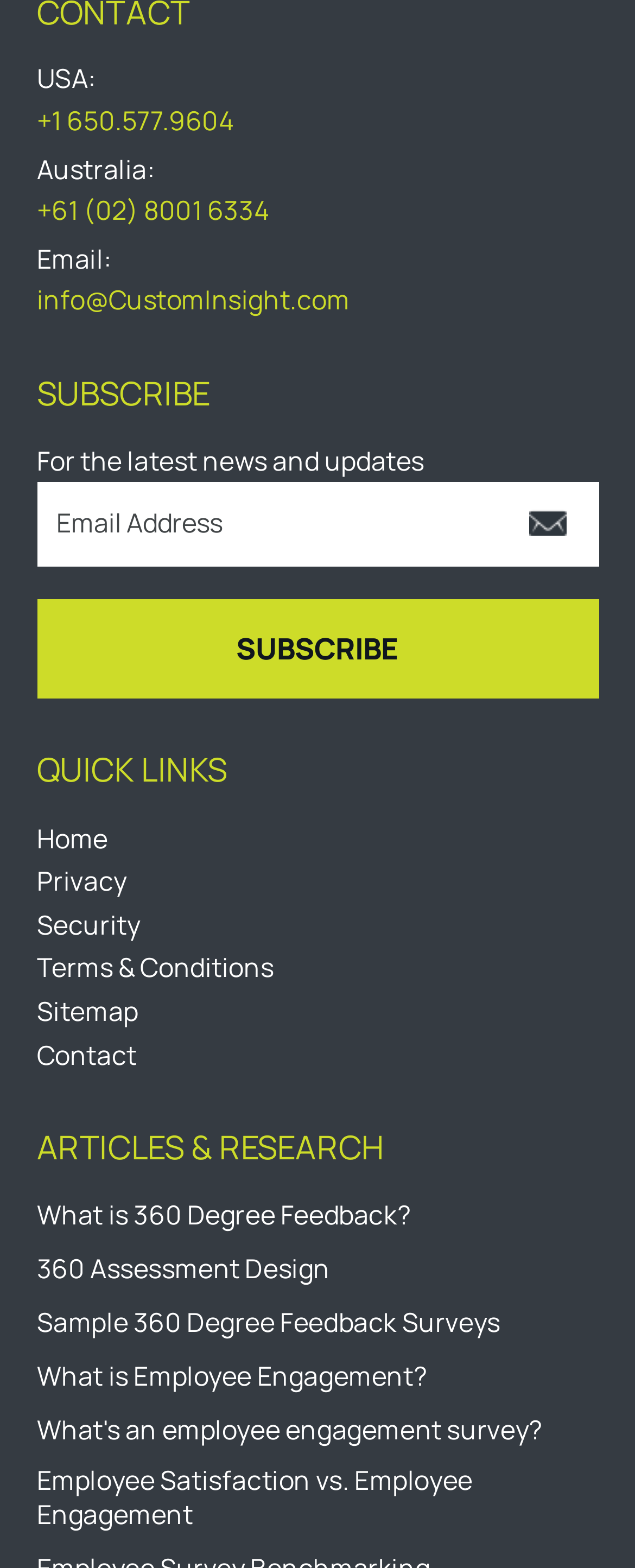What is the topic of the first article under 'ARTICLES & RESEARCH'?
Give a detailed explanation using the information visible in the image.

I looked at the links under the 'ARTICLES & RESEARCH' heading and found that the first link is 'What is 360 Degree Feedback?' which suggests that the topic of the first article is 360 Degree Feedback.